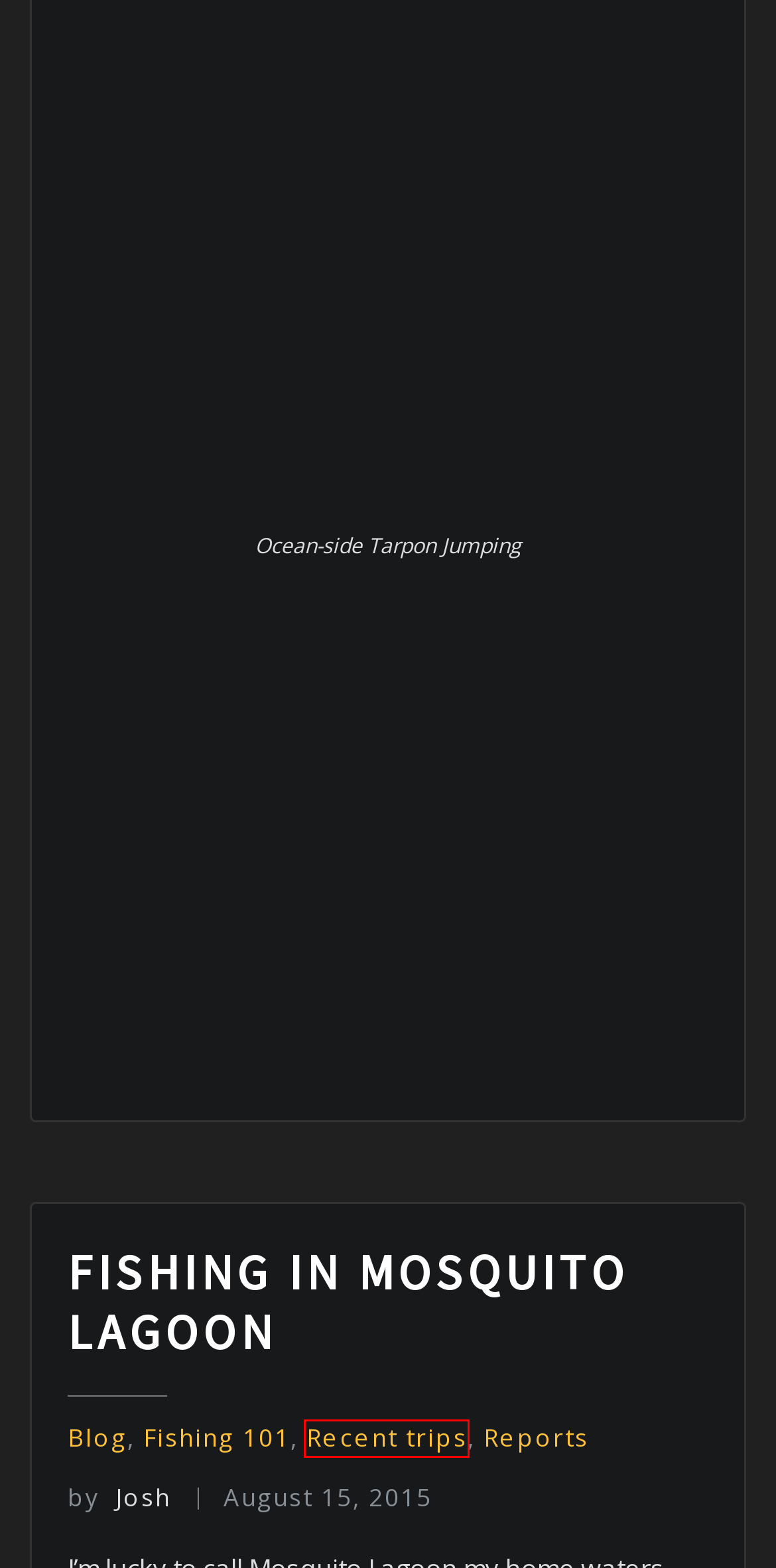Given a screenshot of a webpage with a red rectangle bounding box around a UI element, select the best matching webpage description for the new webpage that appears after clicking the highlighted element. The candidate descriptions are:
A. Recent trips Archives | Capt. Jesse Register
B. About Capt. Jesse Register | Capt. Jesse Register
C. August 2015 | Capt. Jesse Register
D. Fishing in Mosquito Lagoon | Capt. Jesse Register
E. Reports Archives | Capt. Jesse Register
F. Book a trip! | Capt. Jesse Register
G. Tips for Sight Fishing Mosquito Lagoon | Capt. Jesse Register
H. October 2016 | Capt. Jesse Register

A